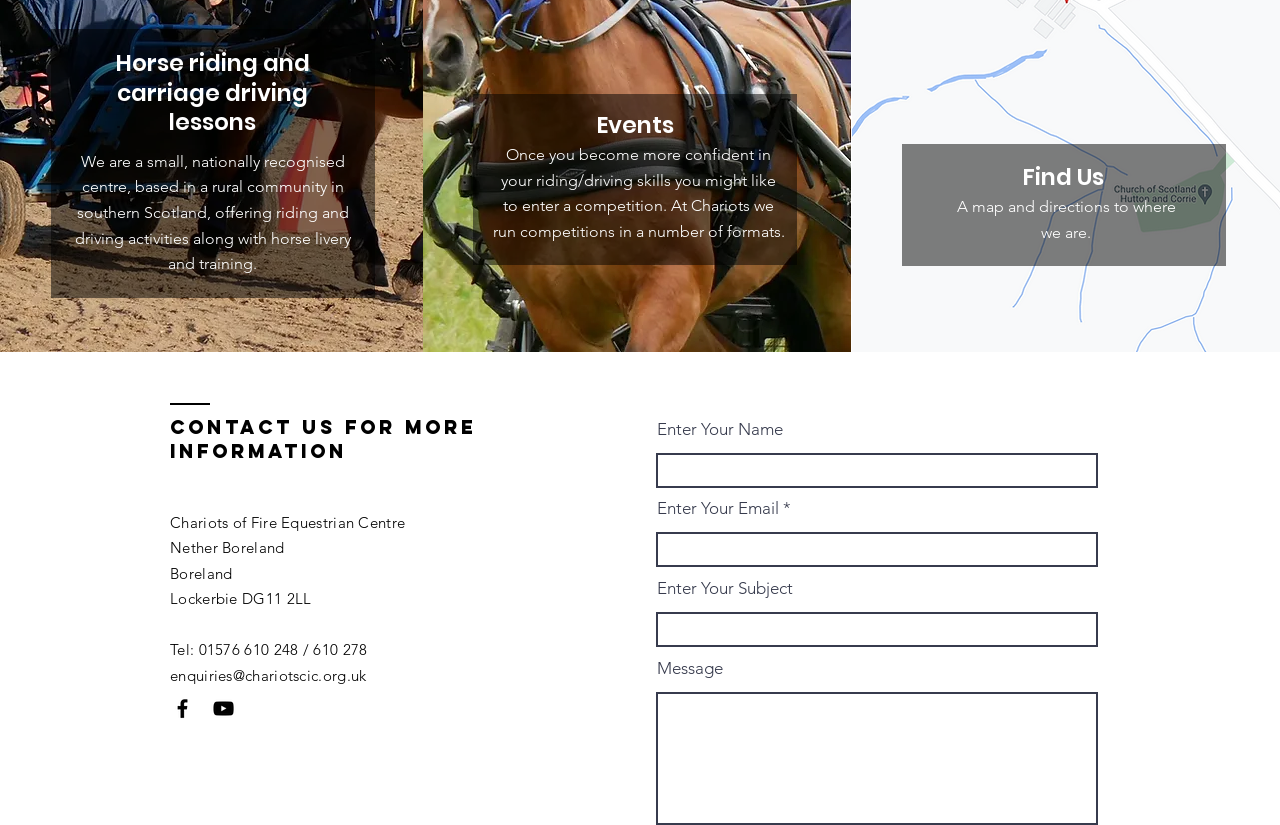What is the name of the equestrian centre?
Use the image to give a comprehensive and detailed response to the question.

I found the name of the equestrian centre by looking at the StaticText element with the text 'Chariots of Fire Equestrian Centre' located at [0.133, 0.622, 0.317, 0.645]